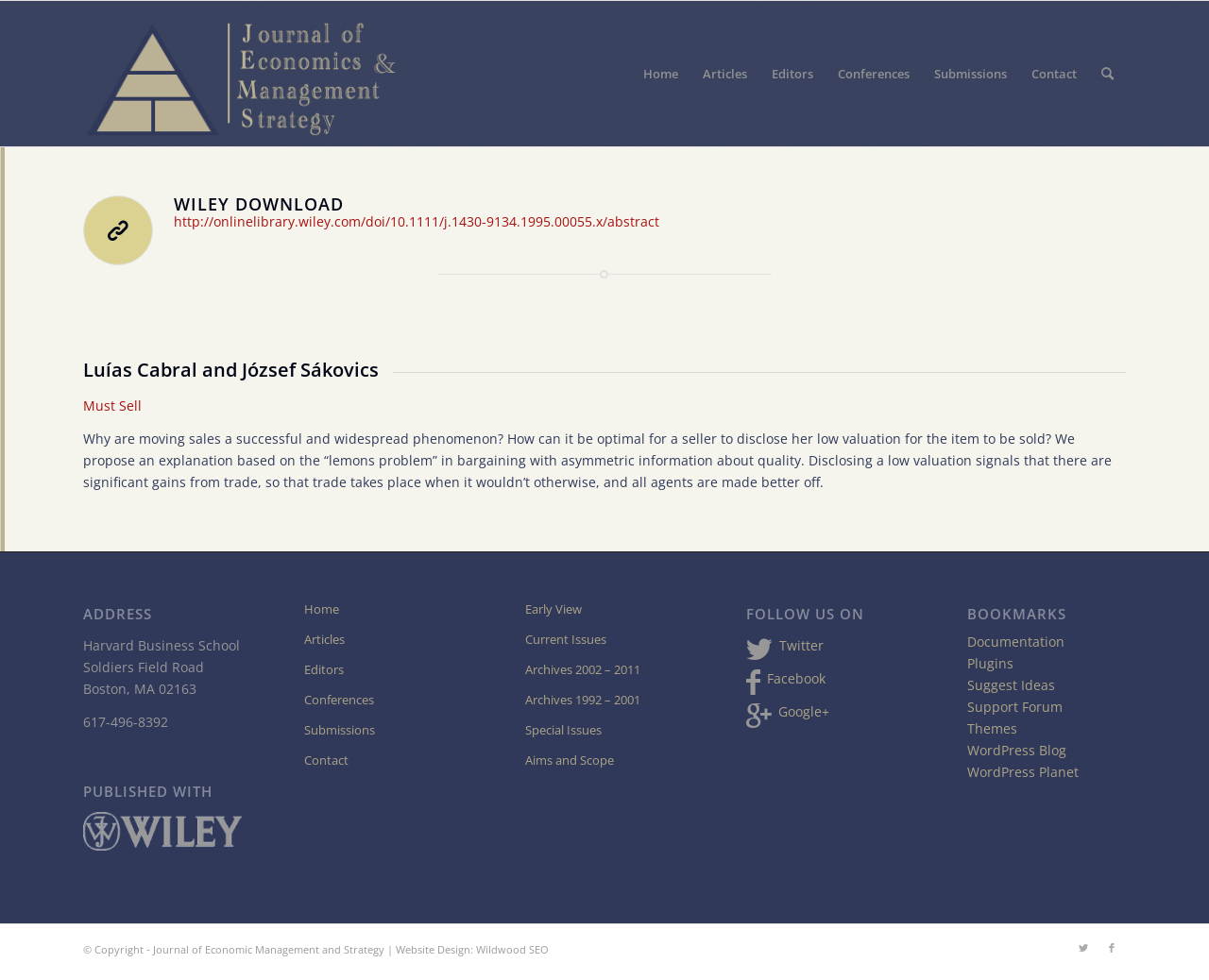What is the purpose of disclosing a low valuation in a sale?
Provide a thorough and detailed answer to the question.

According to the abstract provided on the webpage, disclosing a low valuation signals that there are significant gains from trade, so that trade takes place when it wouldn’t otherwise, and all agents are made better off.